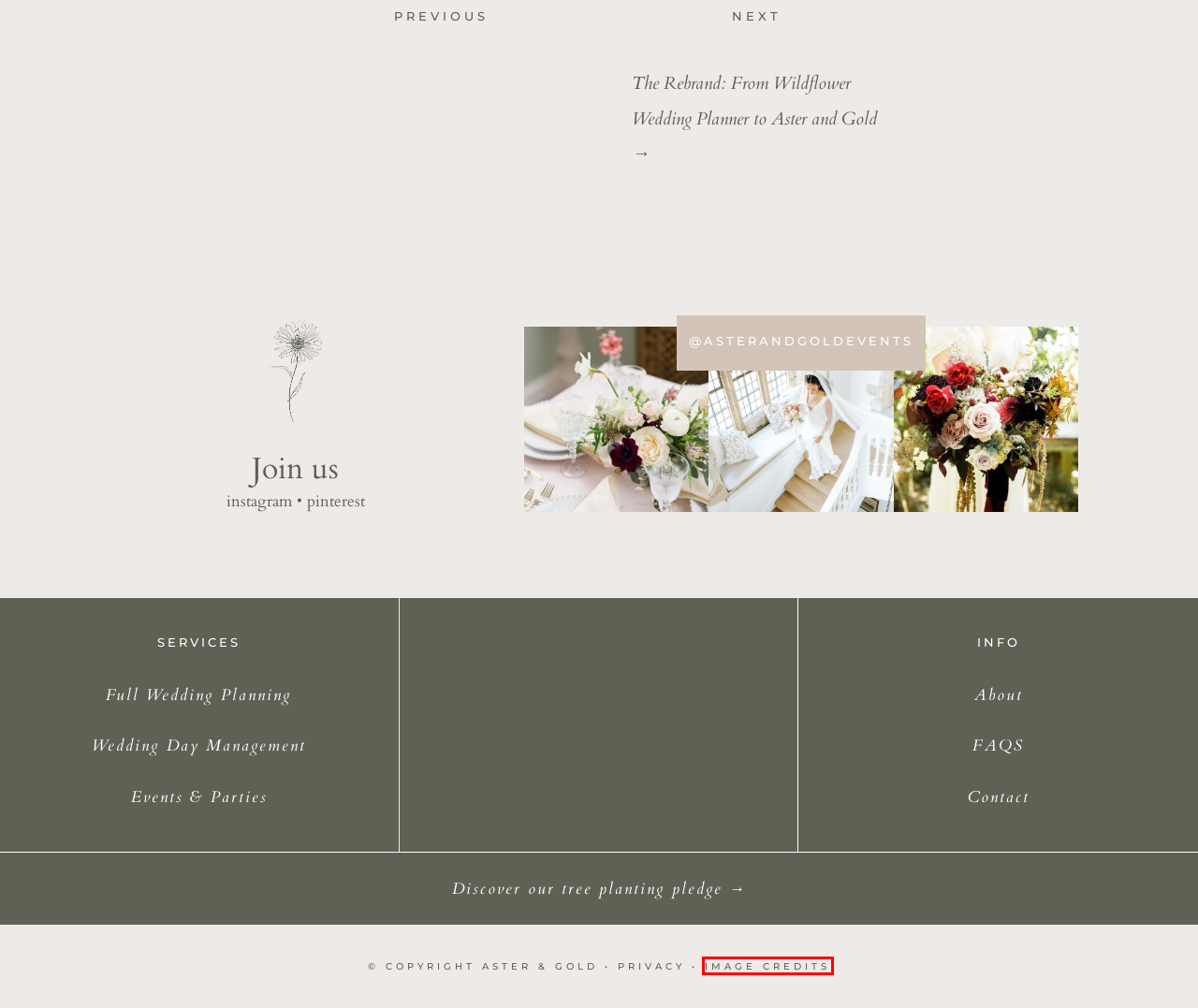Look at the screenshot of a webpage with a red bounding box and select the webpage description that best corresponds to the new page after clicking the element in the red box. Here are the options:
A. Photography Credits  - Aster & Gold
B. Wedding Day Management - Aster & Gold
C. About Natasha | Marquee Wedding Specialist
D. Events & Parties - Aster & Gold
E. Full Wedding Planning - Aster & Gold
F. The Rebrand: From Wildflower Wedding Planner to Aster and Gold - Aster & Gold
G. Privacy Policy  - Aster & Gold
H. FAQs - Aster & Gold

A